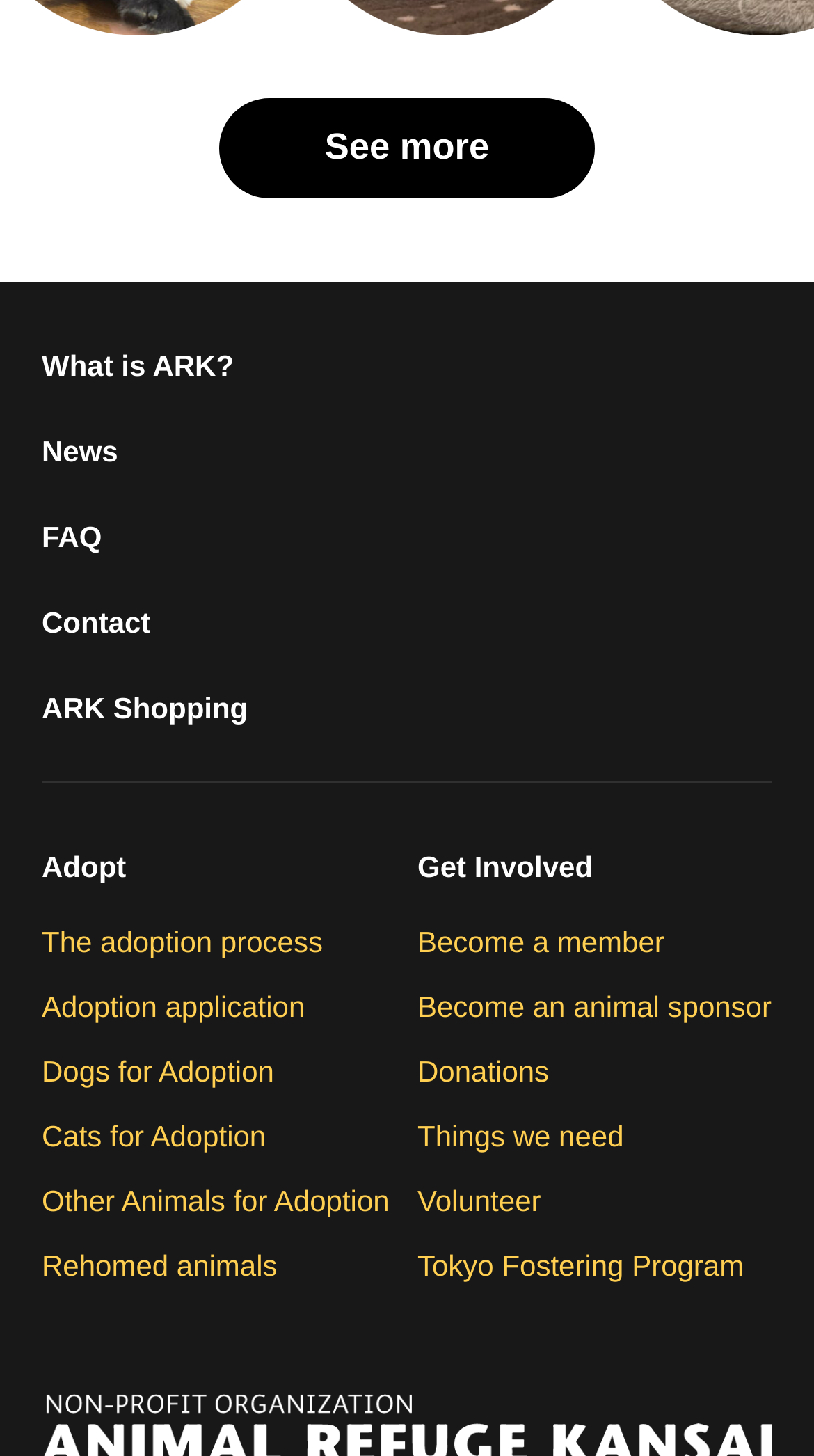Identify the bounding box coordinates of the clickable region to carry out the given instruction: "Learn about ARK".

[0.051, 0.239, 0.287, 0.262]